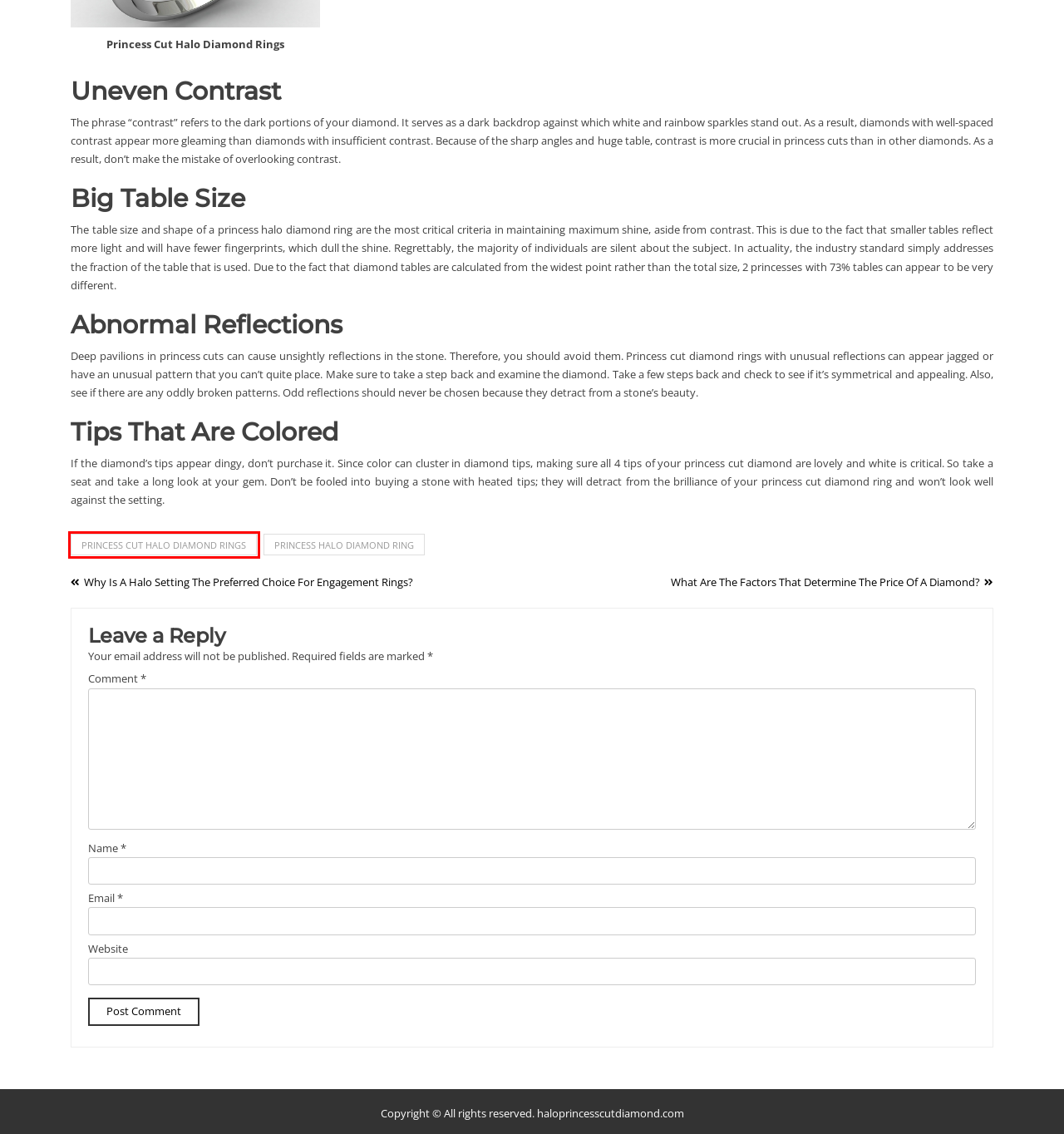Examine the screenshot of a webpage with a red bounding box around a UI element. Select the most accurate webpage description that corresponds to the new page after clicking the highlighted element. Here are the choices:
A. About Us - Princess Cut Halo Diamond Rings
B. Princess Cut Halo Diamond Rings Archives - Princess Cut Halo Diamond Rings
C. Princess Halo Diamond Ring Archives - Princess Cut Halo Diamond Rings
D. admin, Author at Princess Cut Halo Diamond Rings
E. Princess Cut Diamond Rings | Halo Rings | Princess Cut Engagement Ring
F. Insure Diamond Ring Archives - Princess Cut Halo Diamond Rings
G. Contact Us - Princess Cut Halo Diamond Rings
H. What Are The Factors That Determine The Price Of A Diamond? - Princess Cut Halo Diamond Rings

B